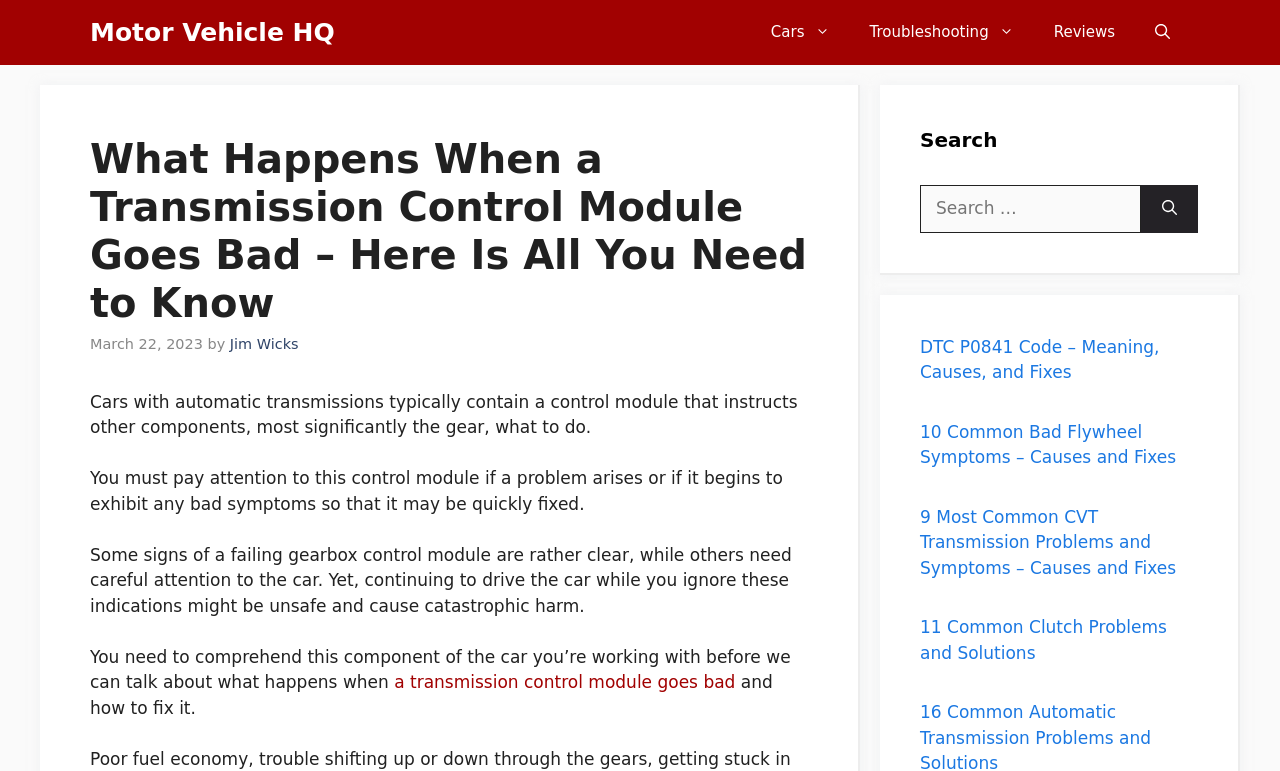What happens if you ignore signs of a failing gearbox control module?
Based on the content of the image, thoroughly explain and answer the question.

The webpage states that continuing to drive the car while ignoring signs of a failing gearbox control module might be unsafe and cause catastrophic harm. This suggests that ignoring these signs can lead to severe consequences.